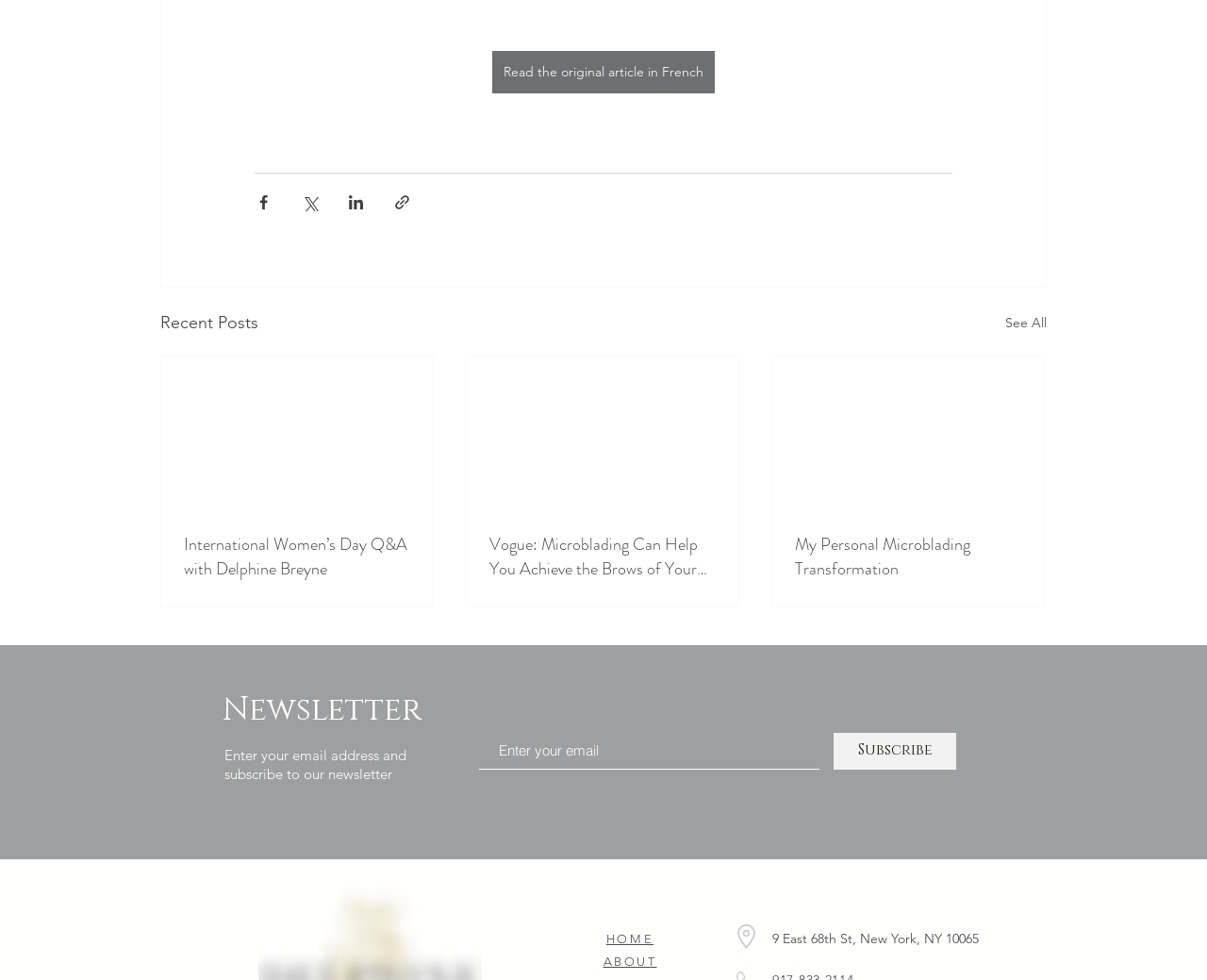Identify the bounding box coordinates of the specific part of the webpage to click to complete this instruction: "Share via Facebook".

[0.211, 0.197, 0.226, 0.215]